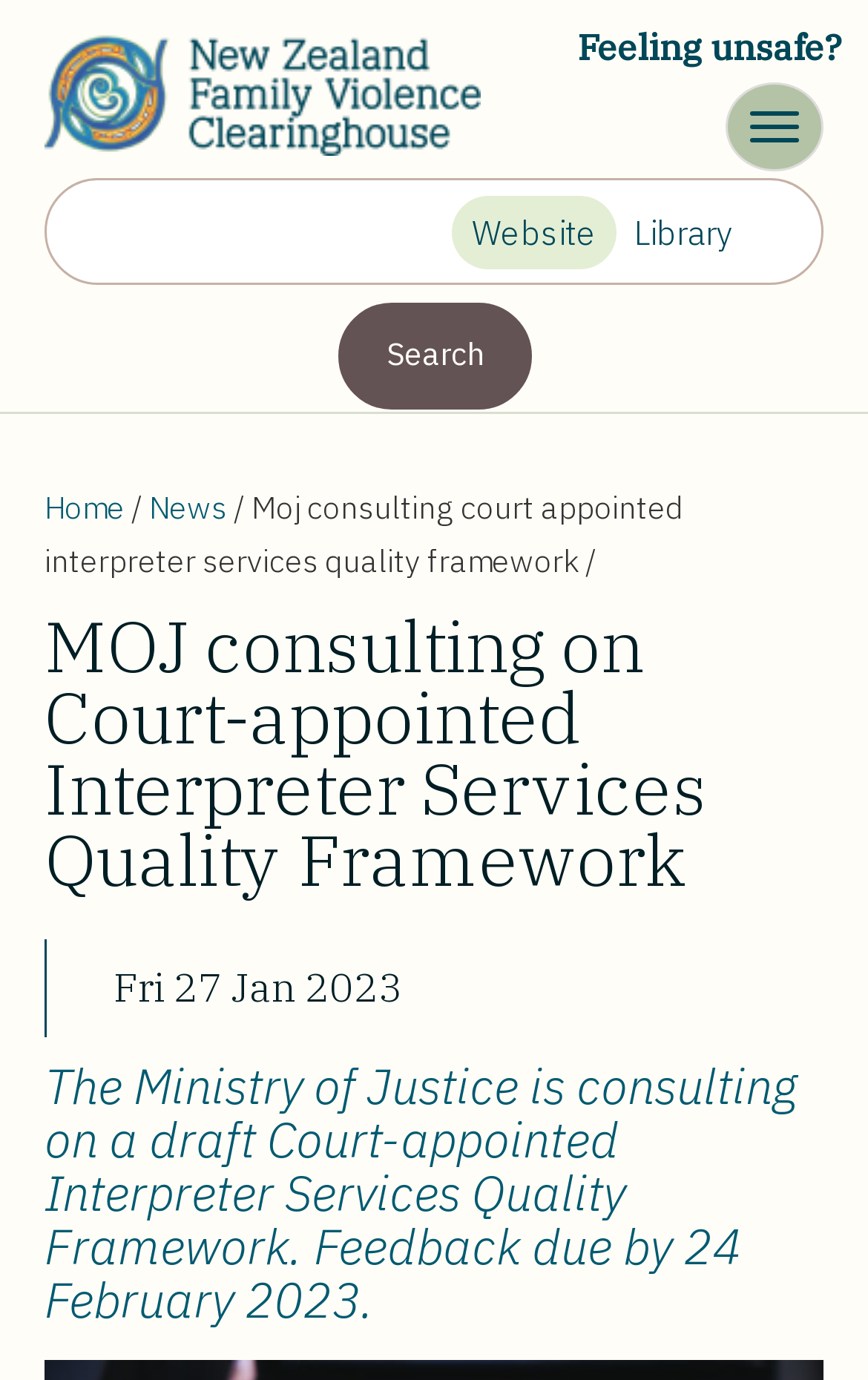Extract the primary heading text from the webpage.

MOJ consulting on Court-appointed Interpreter Services Quality Framework